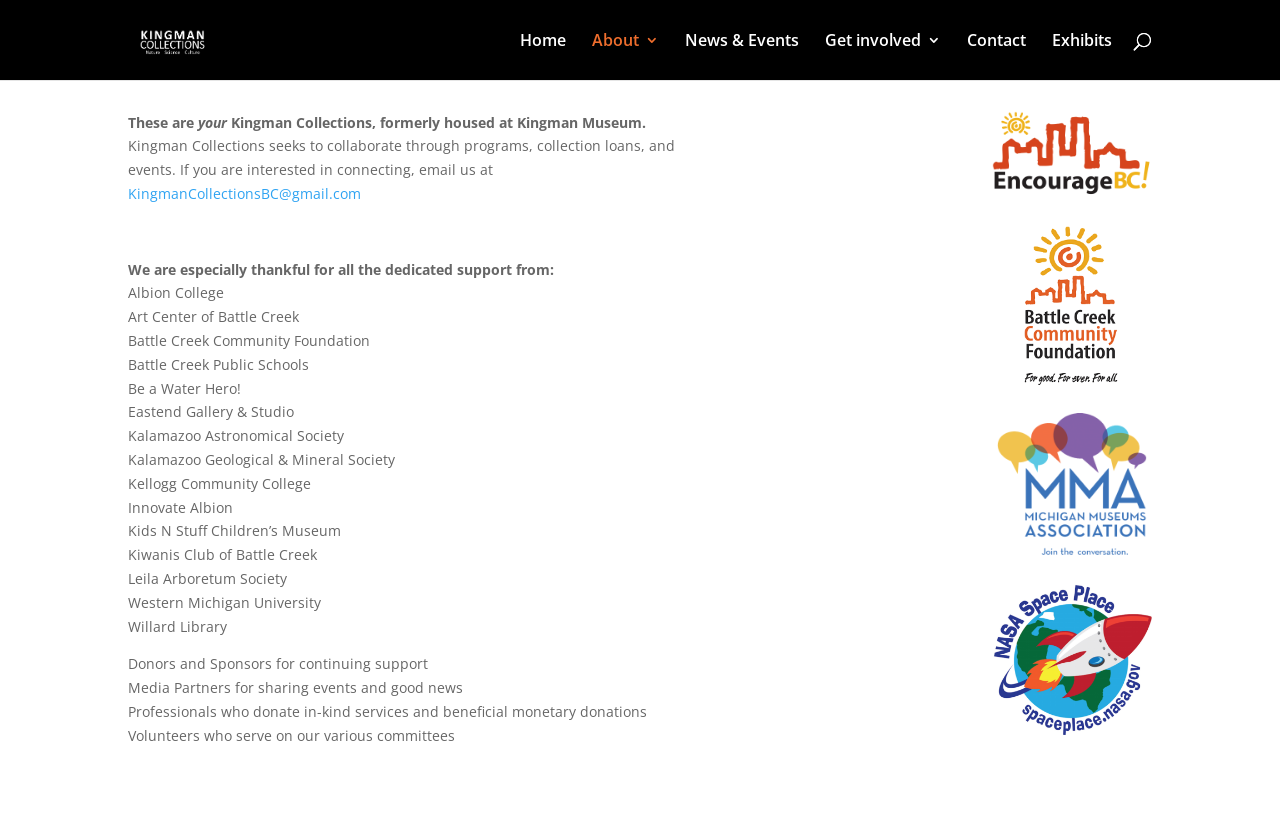How many partners are listed on the webpage?
Look at the image and provide a short answer using one word or a phrase.

20